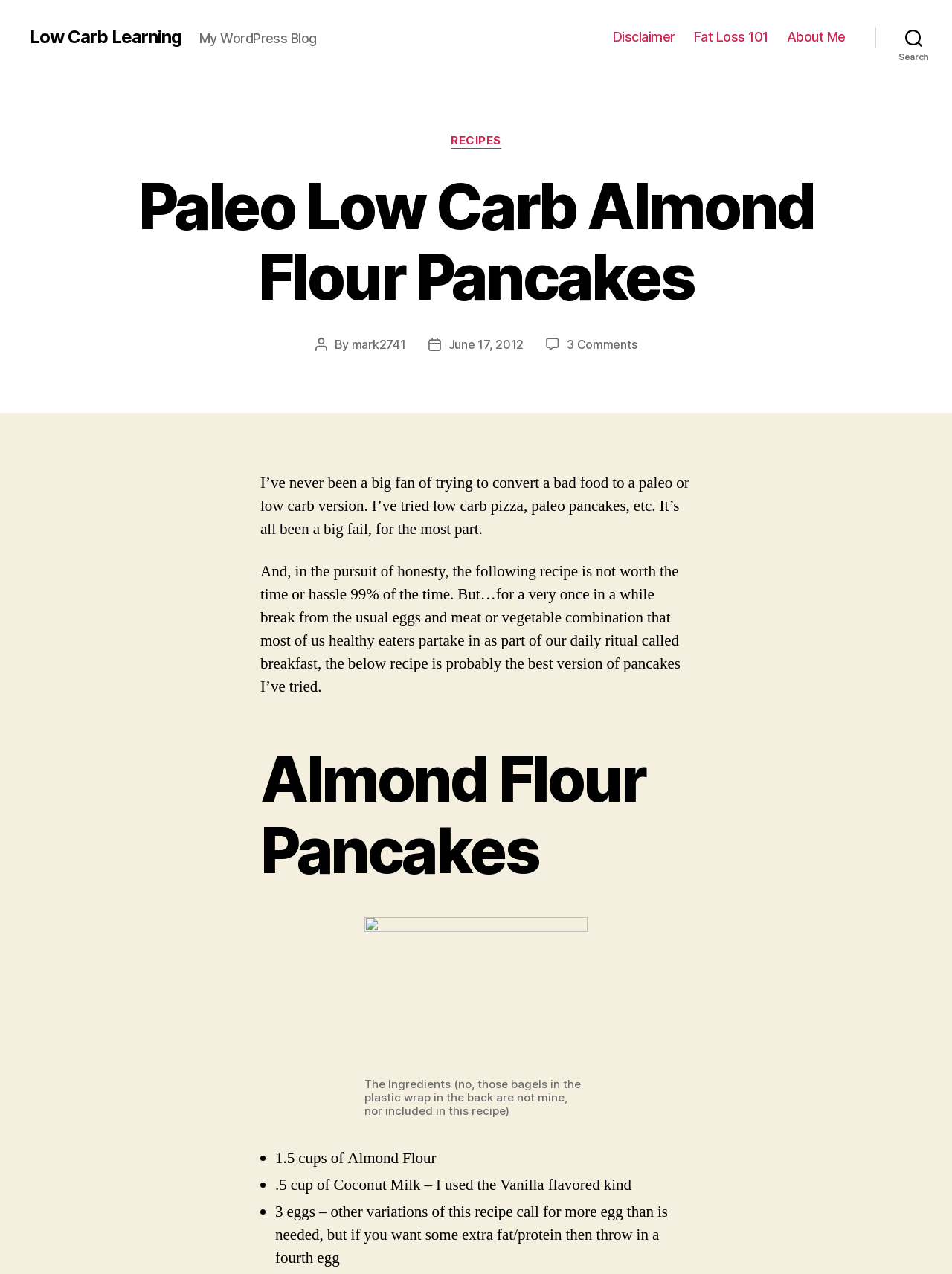Identify the title of the webpage and provide its text content.

Paleo Low Carb Almond Flour Pancakes